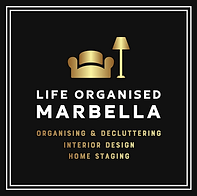Respond to the following question using a concise word or phrase: 
What is the font style of 'LIFE ORGANISED' in the logo?

Uppercase